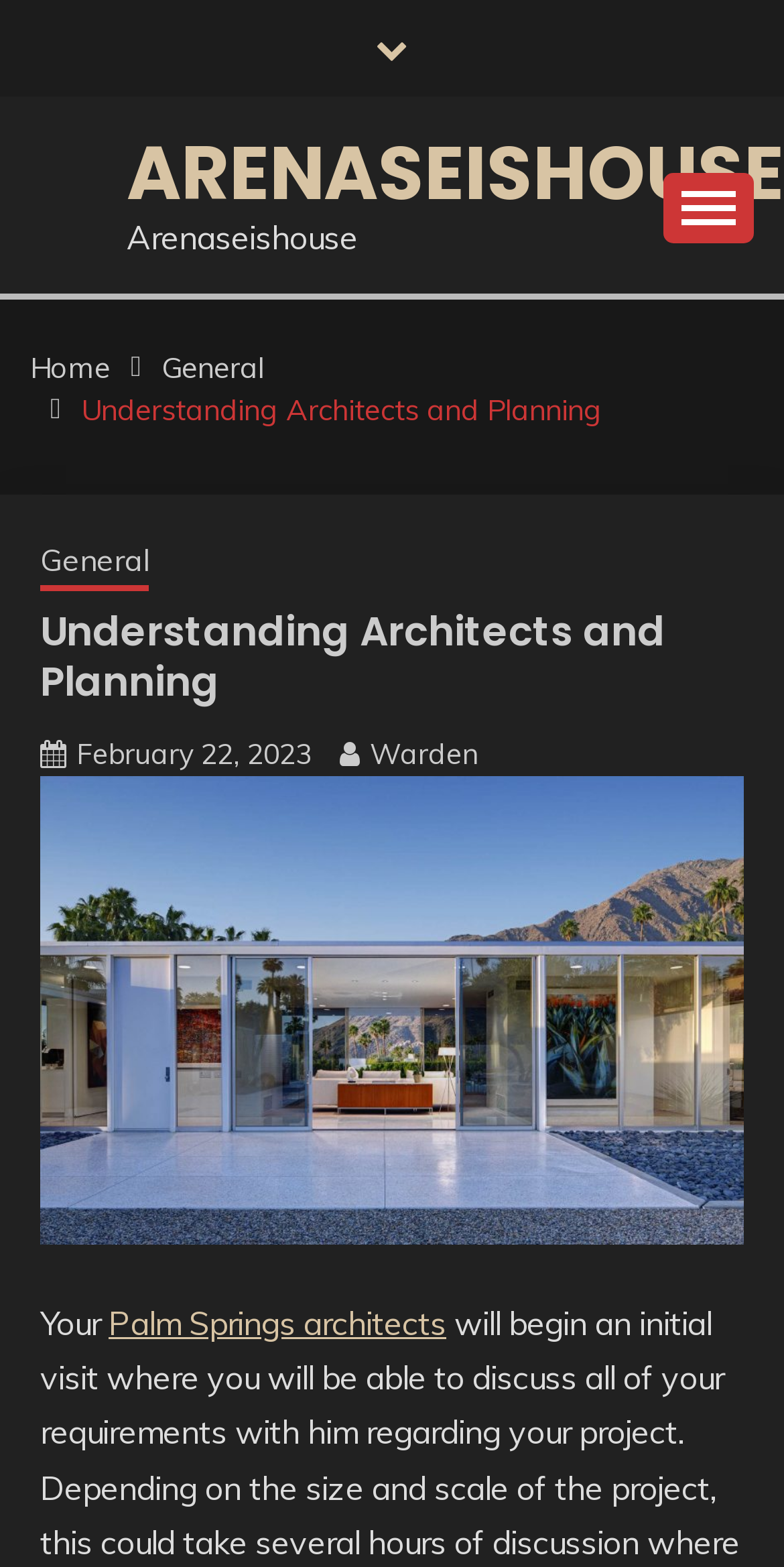What is the profession of the person being discussed?
Look at the image and answer the question with a single word or phrase.

Architects